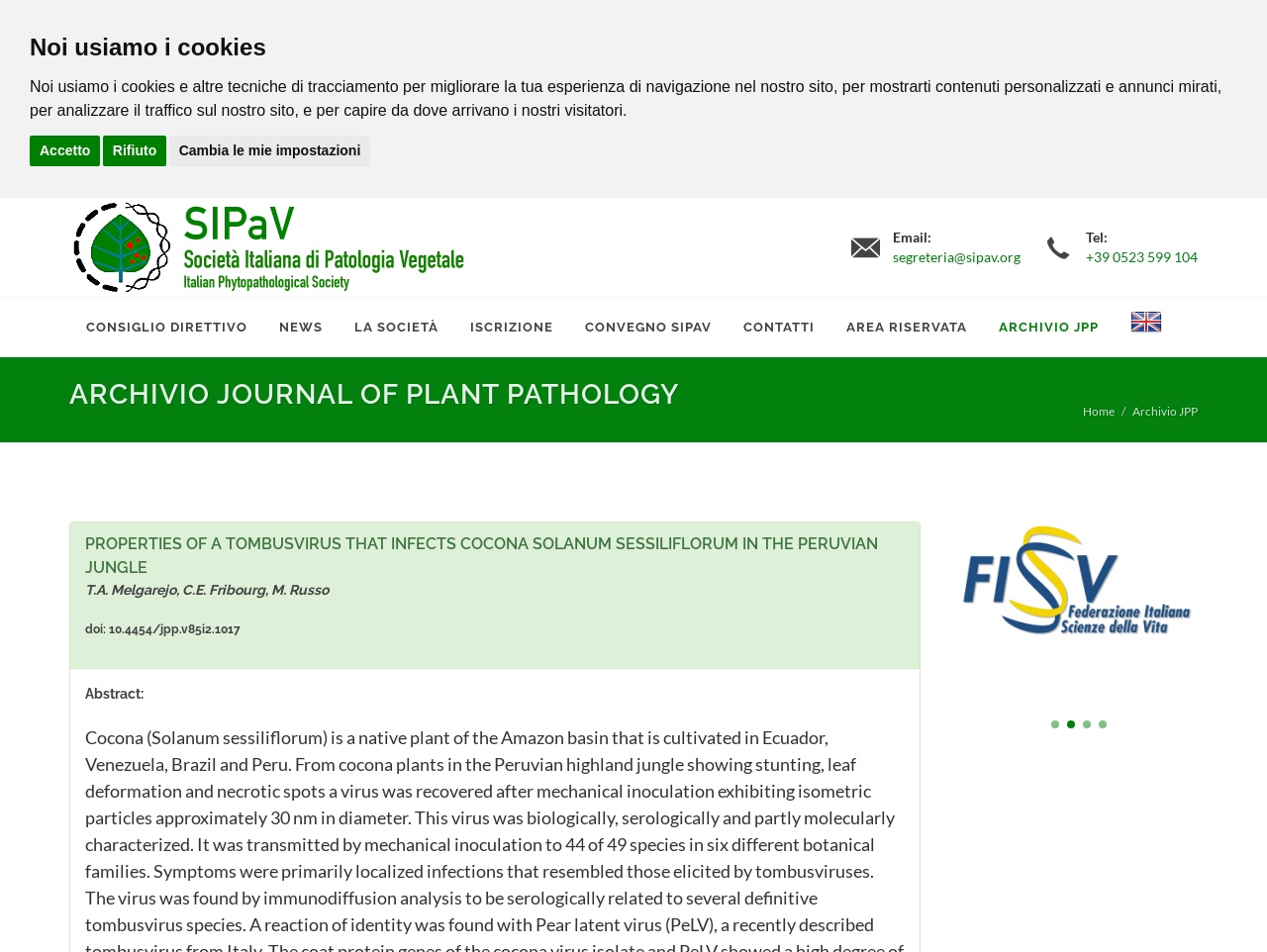Please provide a one-word or phrase answer to the question: 
What is the phone number of the organization?

+39 0523 599 104